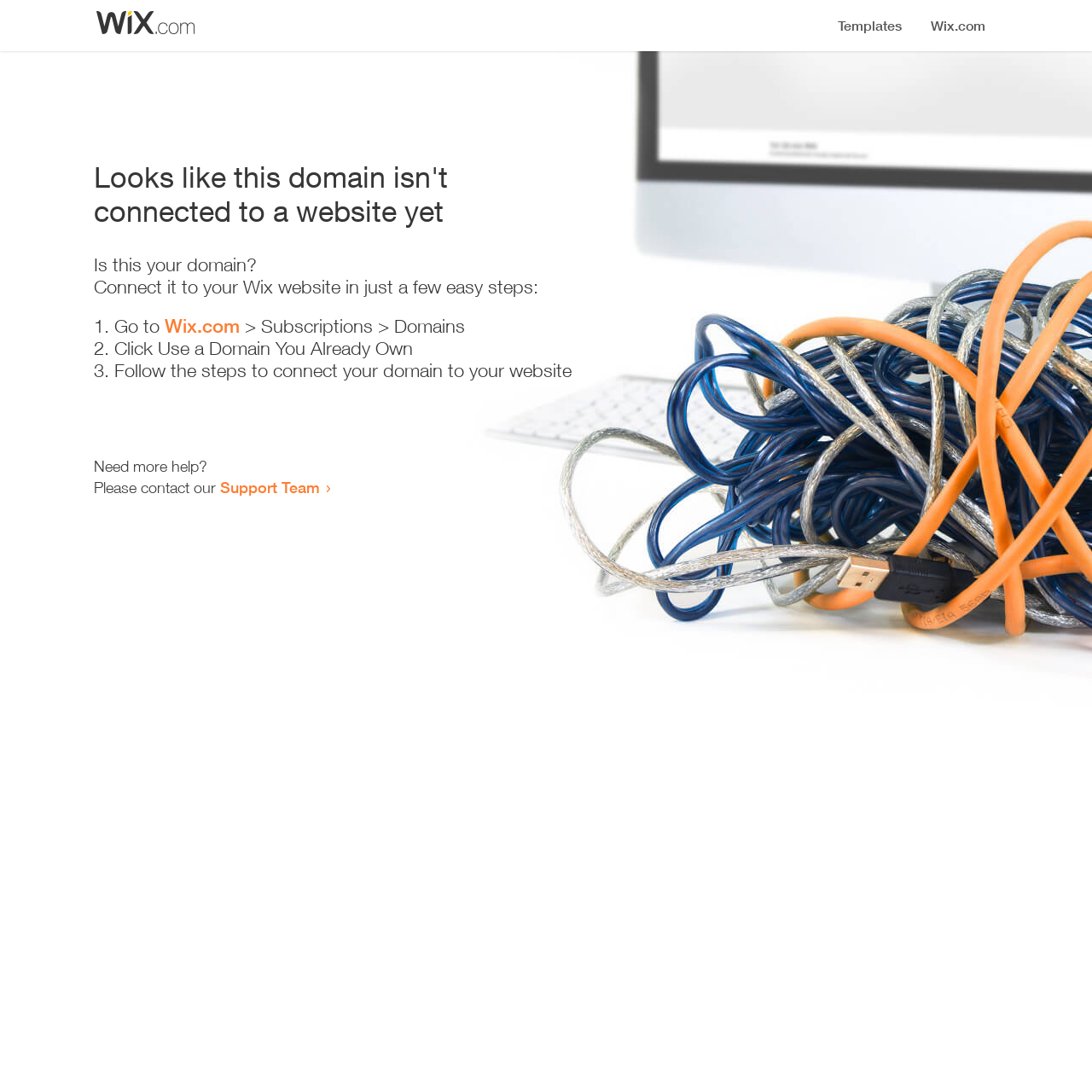Answer in one word or a short phrase: 
Where can I get more help if needed?

Support Team